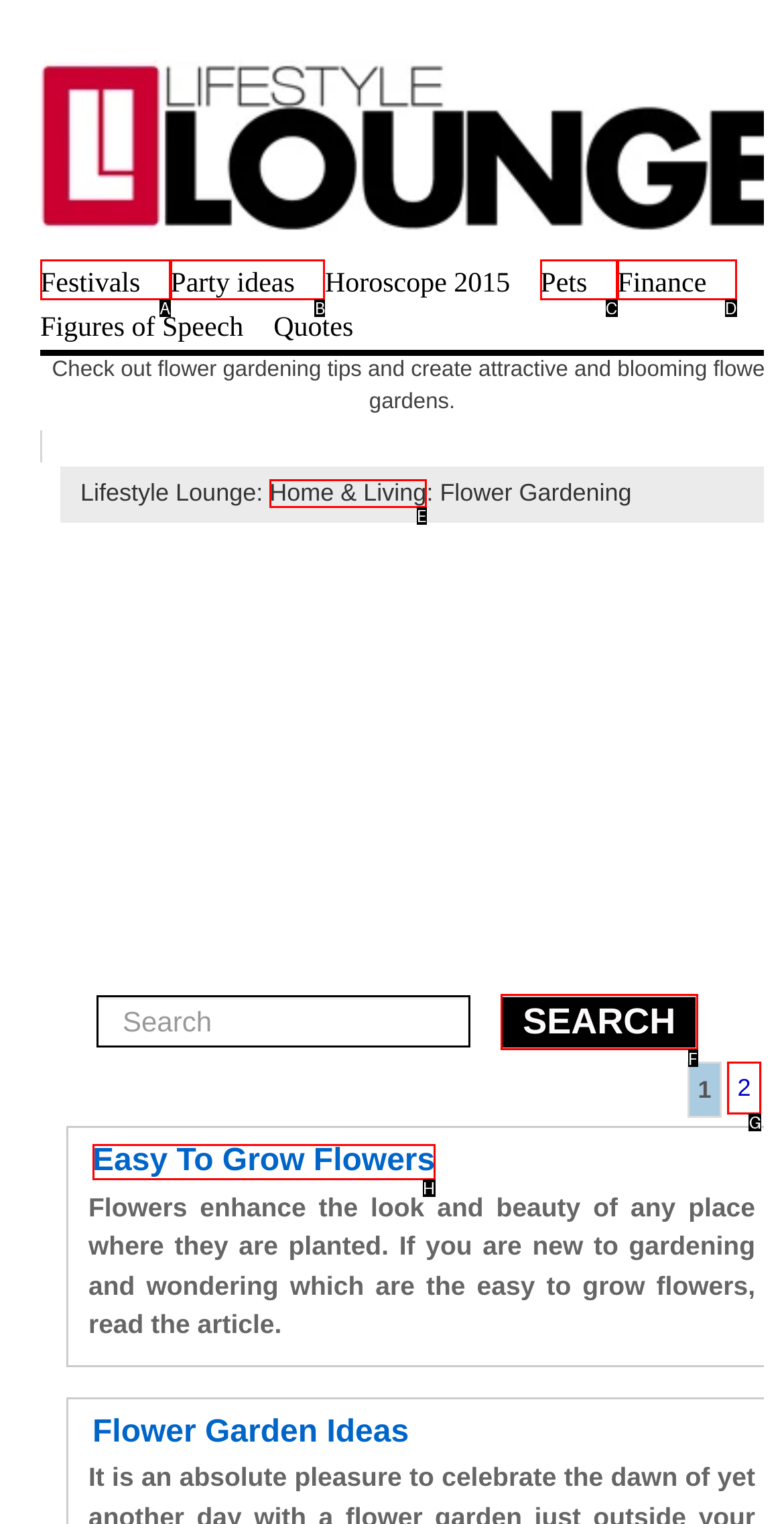To achieve the task: read about easy to grow flowers, indicate the letter of the correct choice from the provided options.

H